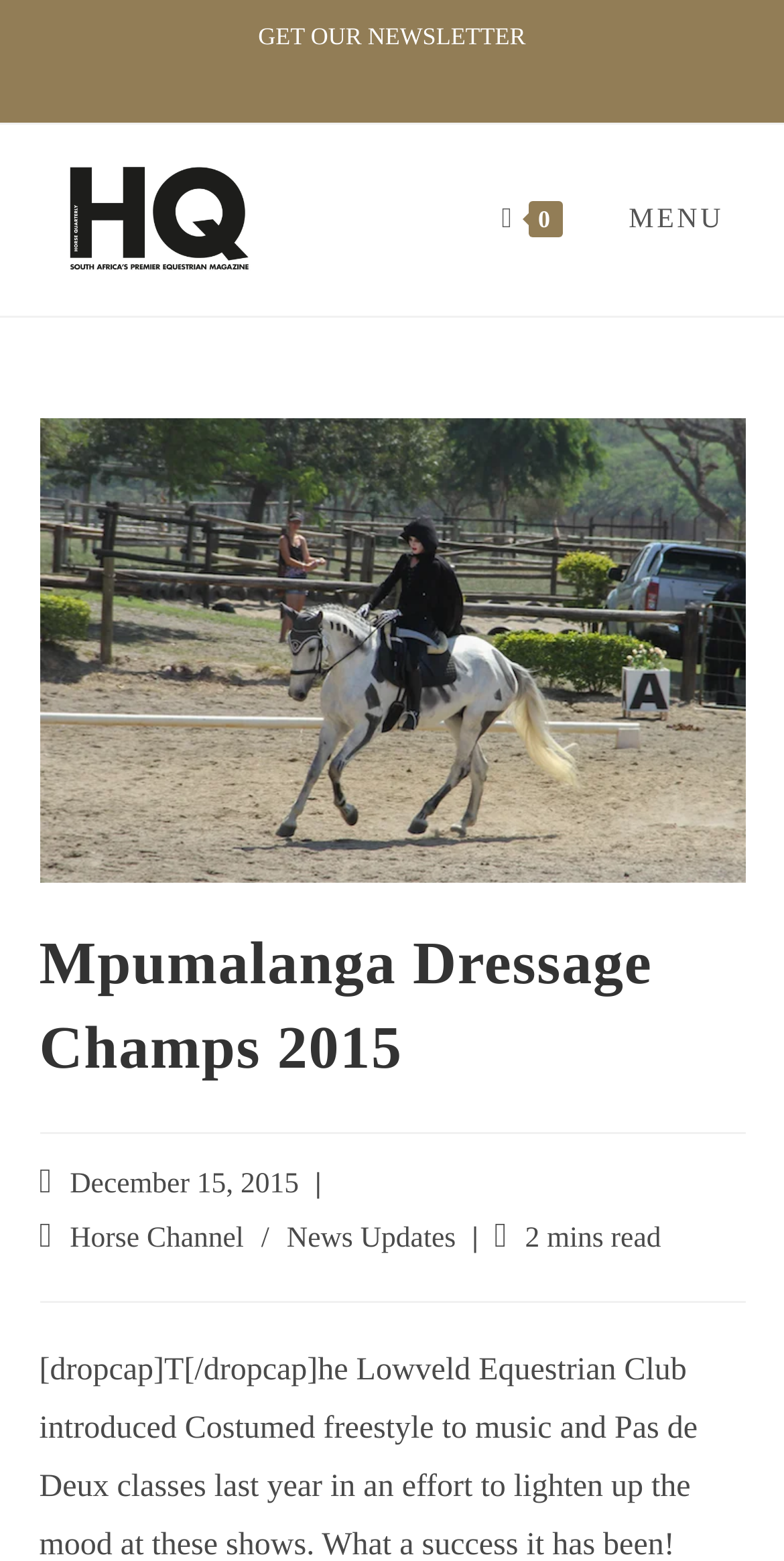Can you identify the bounding box coordinates of the clickable region needed to carry out this instruction: 'View ExpressRoute insights'? The coordinates should be four float numbers within the range of 0 to 1, stated as [left, top, right, bottom].

None